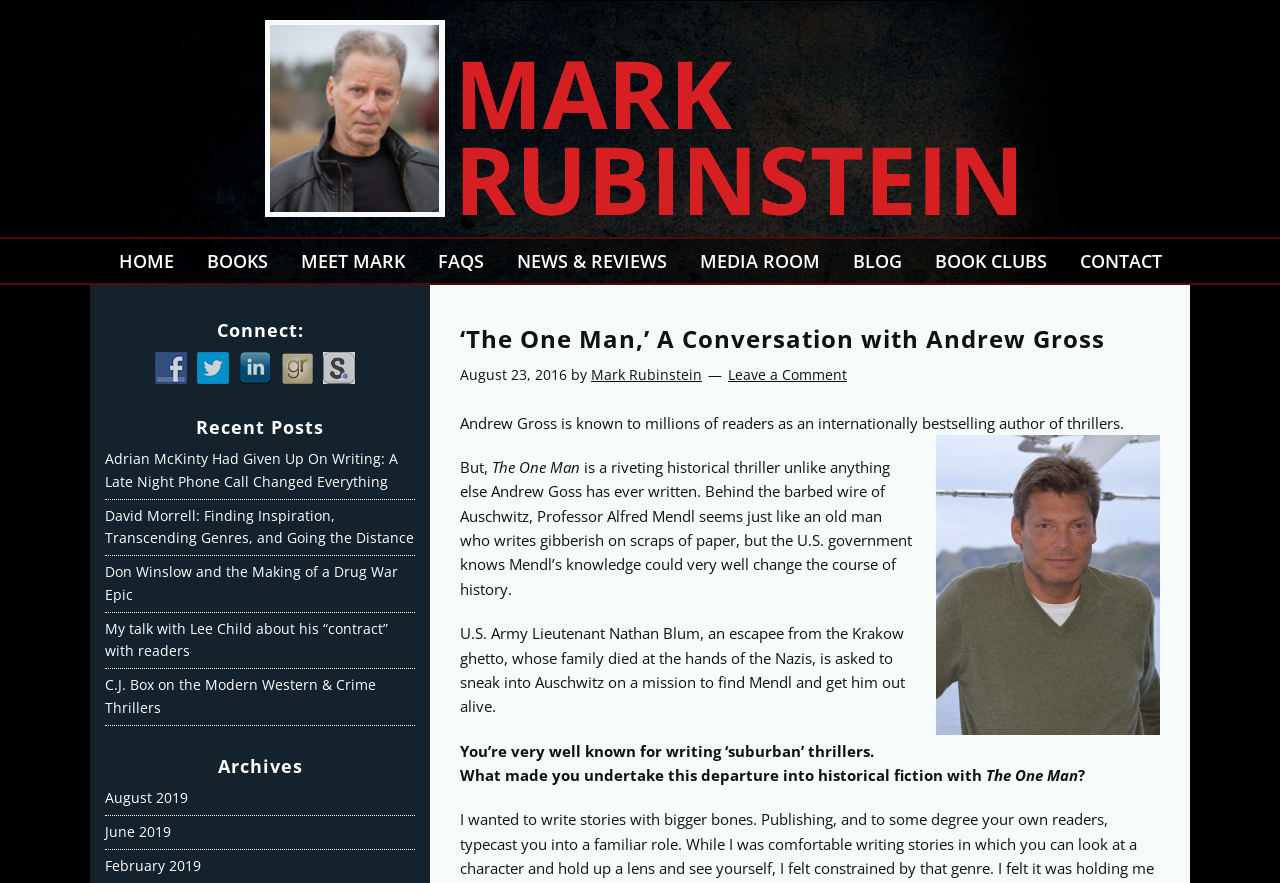Using the element description provided, determine the bounding box coordinates in the format (top-left x, top-left y, bottom-right x, bottom-right y). Ensure that all values are floating point numbers between 0 and 1. Element description: Blog

[0.655, 0.276, 0.715, 0.315]